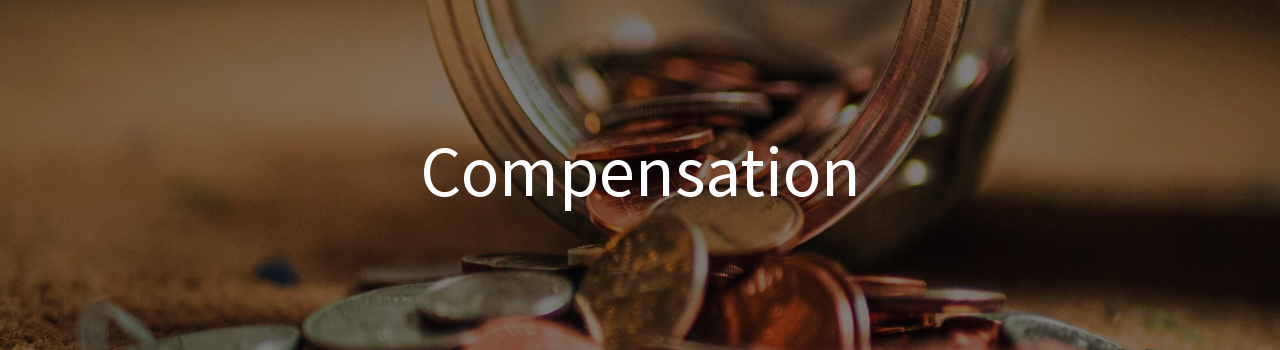Explain what is happening in the image with as much detail as possible.

The image conveys the concept of "Compensation," prominently featuring the word in a crisp, modern font. Behind the text, a visual of scattered coins and a tipped-over jar suggests themes of finance and value. The warm, soft-focus background adds a sense of depth and invites viewers to reflect on financial aspects related to employment and organizational resources, aligning with the broader topic of human resource management. This imagery encapsulates the importance of compensation in workforce dynamics and organizational success.